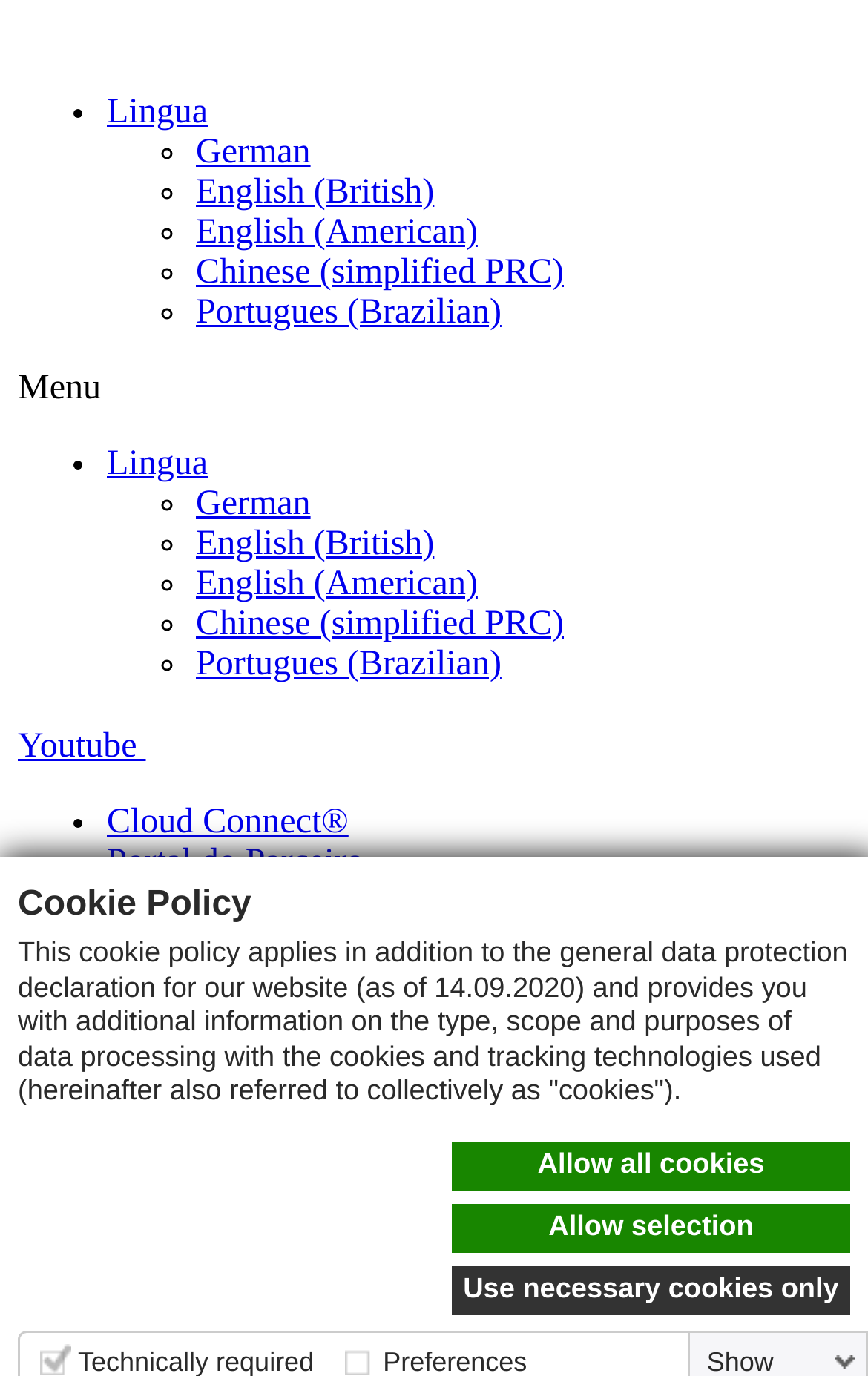How many links are there in the language selection?
Look at the image and respond with a one-word or short phrase answer.

6